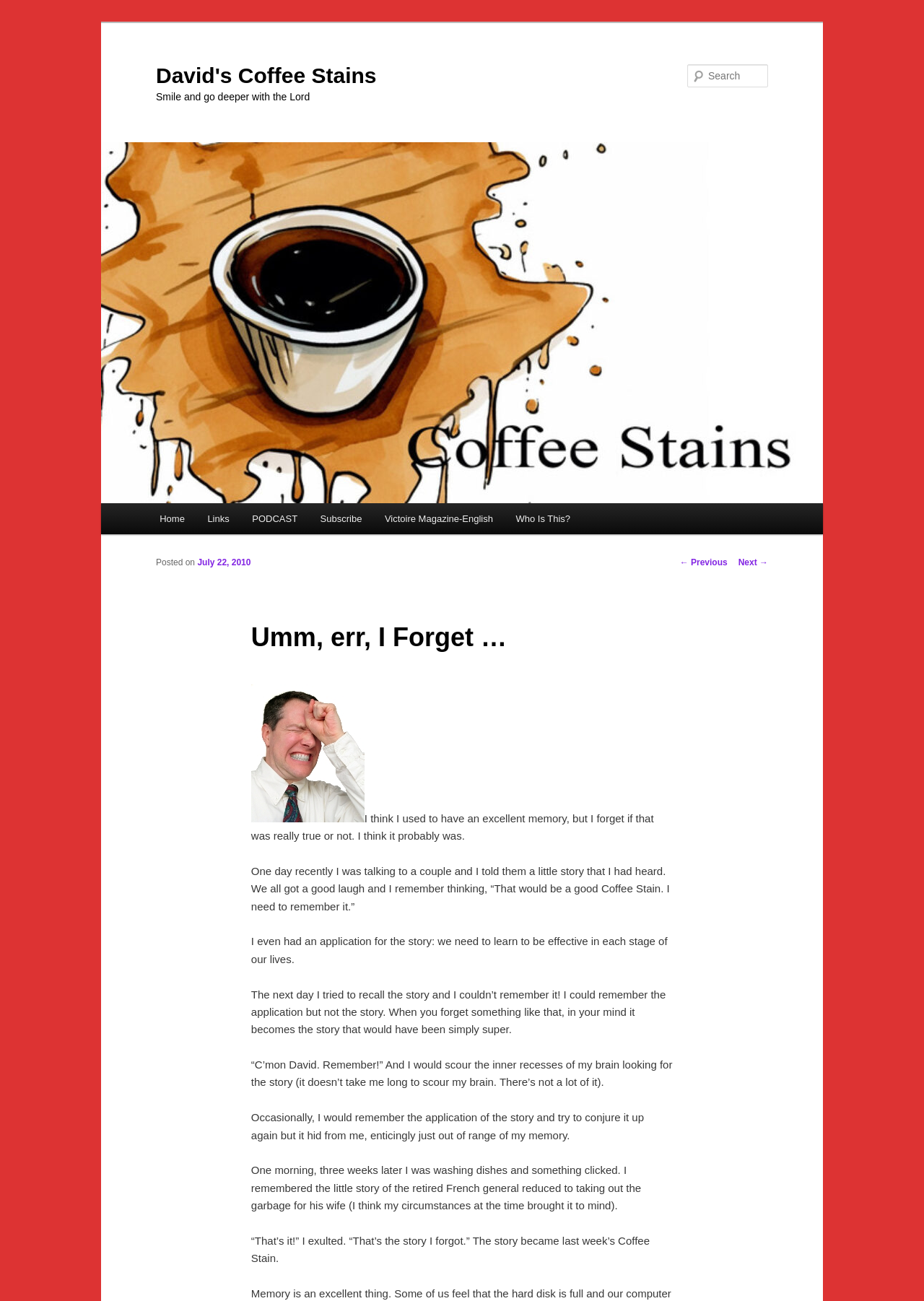What is the main topic of the current post?
Look at the screenshot and give a one-word or phrase answer.

Memory and forgetting